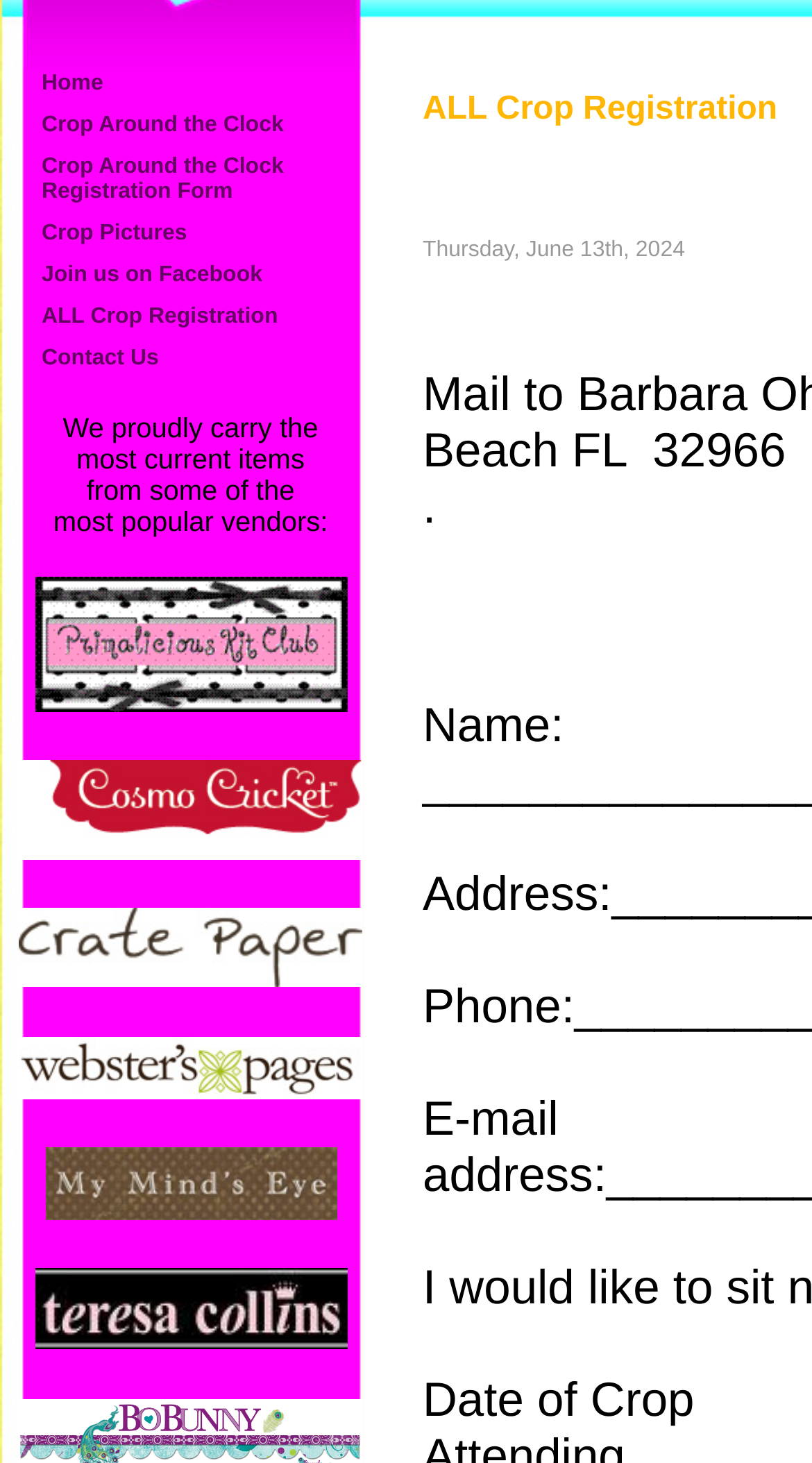Bounding box coordinates should be in the format (top-left x, top-left y, bottom-right x, bottom-right y) and all values should be floating point numbers between 0 and 1. Determine the bounding box coordinate for the UI element described as: ALL Crop Registration

[0.051, 0.208, 0.469, 0.225]